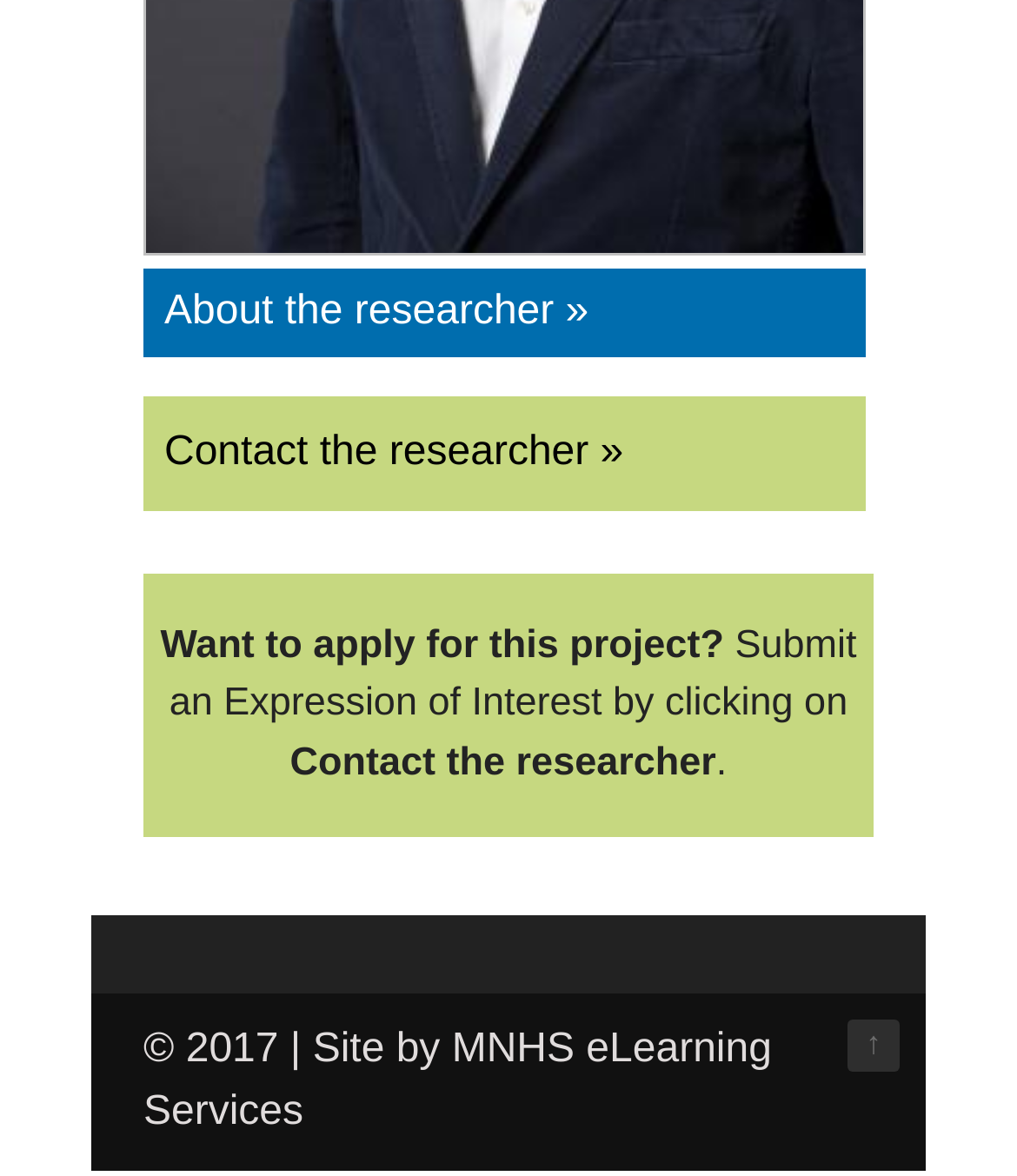What is the purpose of the '↑' link?
Please answer the question as detailed as possible.

The '↑' link is located at the bottom of the webpage and is used to go back to the top of the webpage, allowing users to quickly navigate to the top.